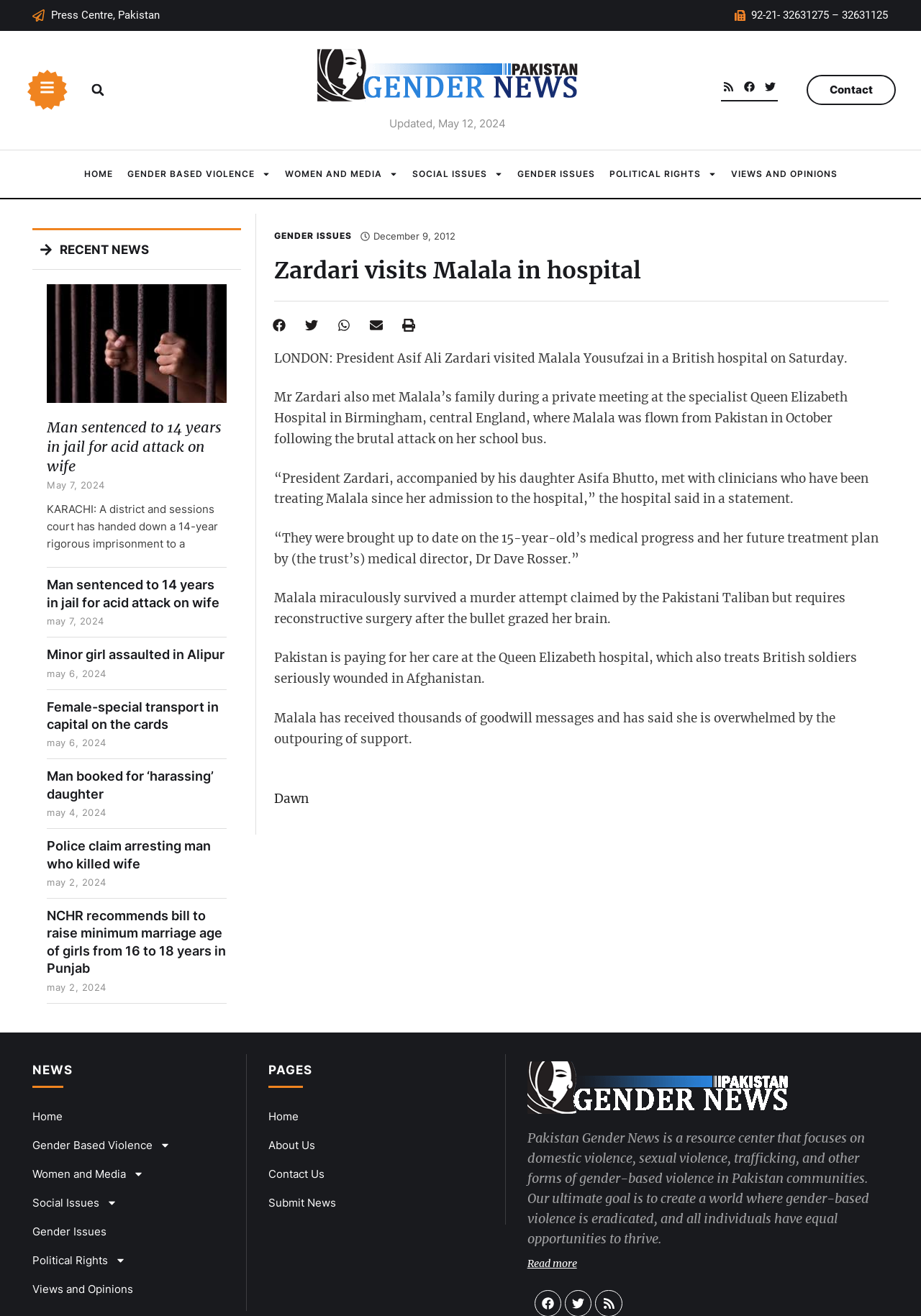Please locate the bounding box coordinates of the region I need to click to follow this instruction: "Read the news about Zardari visiting Malala in hospital".

[0.297, 0.194, 0.965, 0.218]